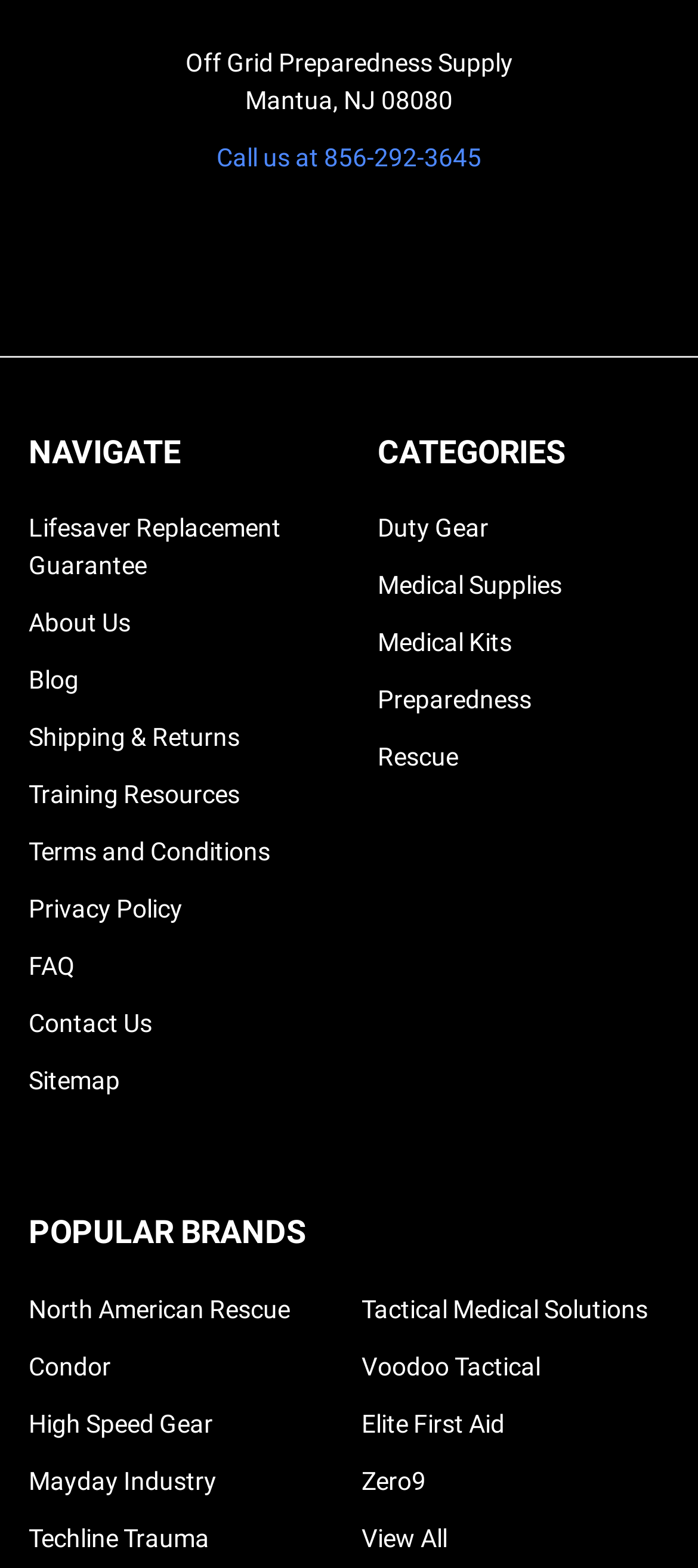Locate the bounding box coordinates of the element to click to perform the following action: 'View Lifesaver Replacement Guarantee'. The coordinates should be given as four float values between 0 and 1, in the form of [left, top, right, bottom].

[0.041, 0.328, 0.403, 0.37]